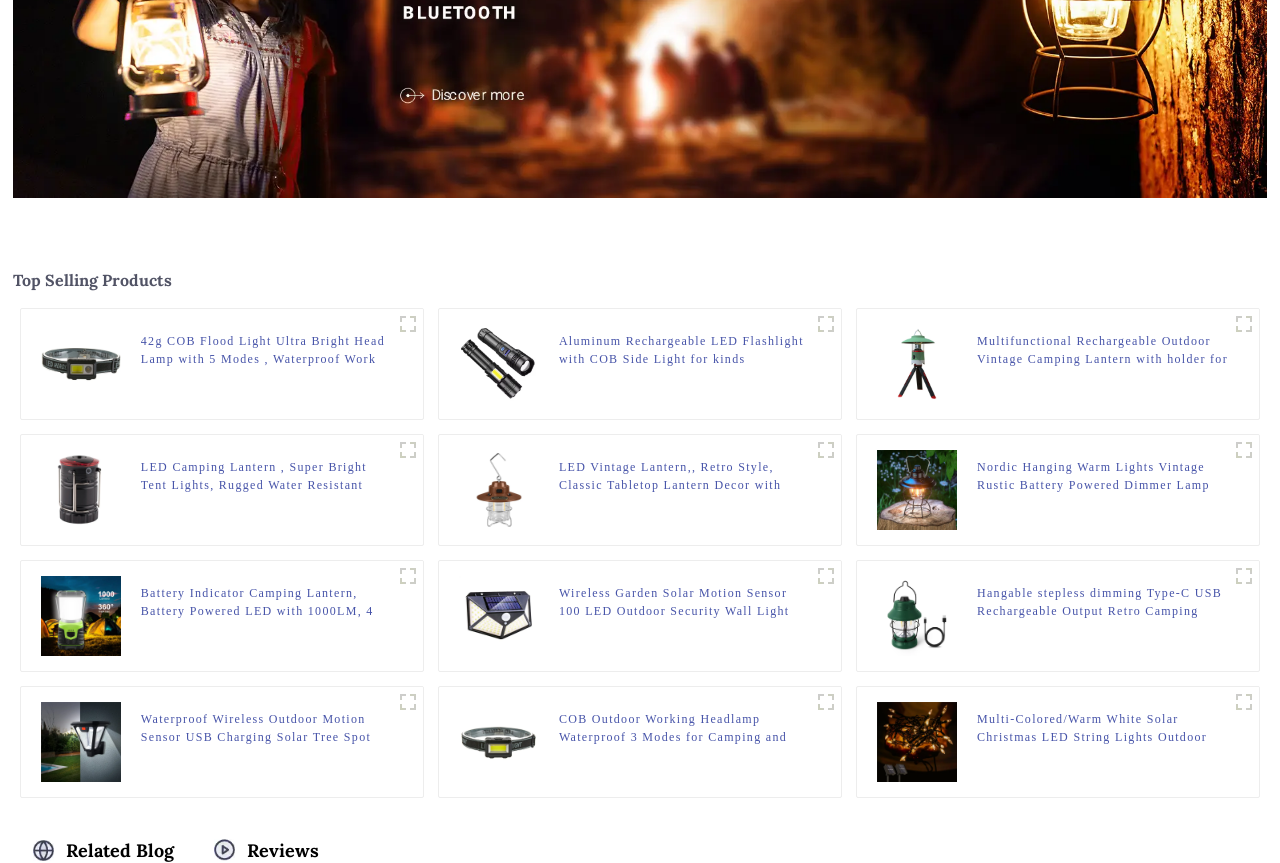Please study the image and answer the question comprehensively:
What is the title of the top selling product section?

The title of the top selling product section is 'Top Selling Products' which is indicated by the heading element with the text 'Top Selling Products' at the top of the webpage.